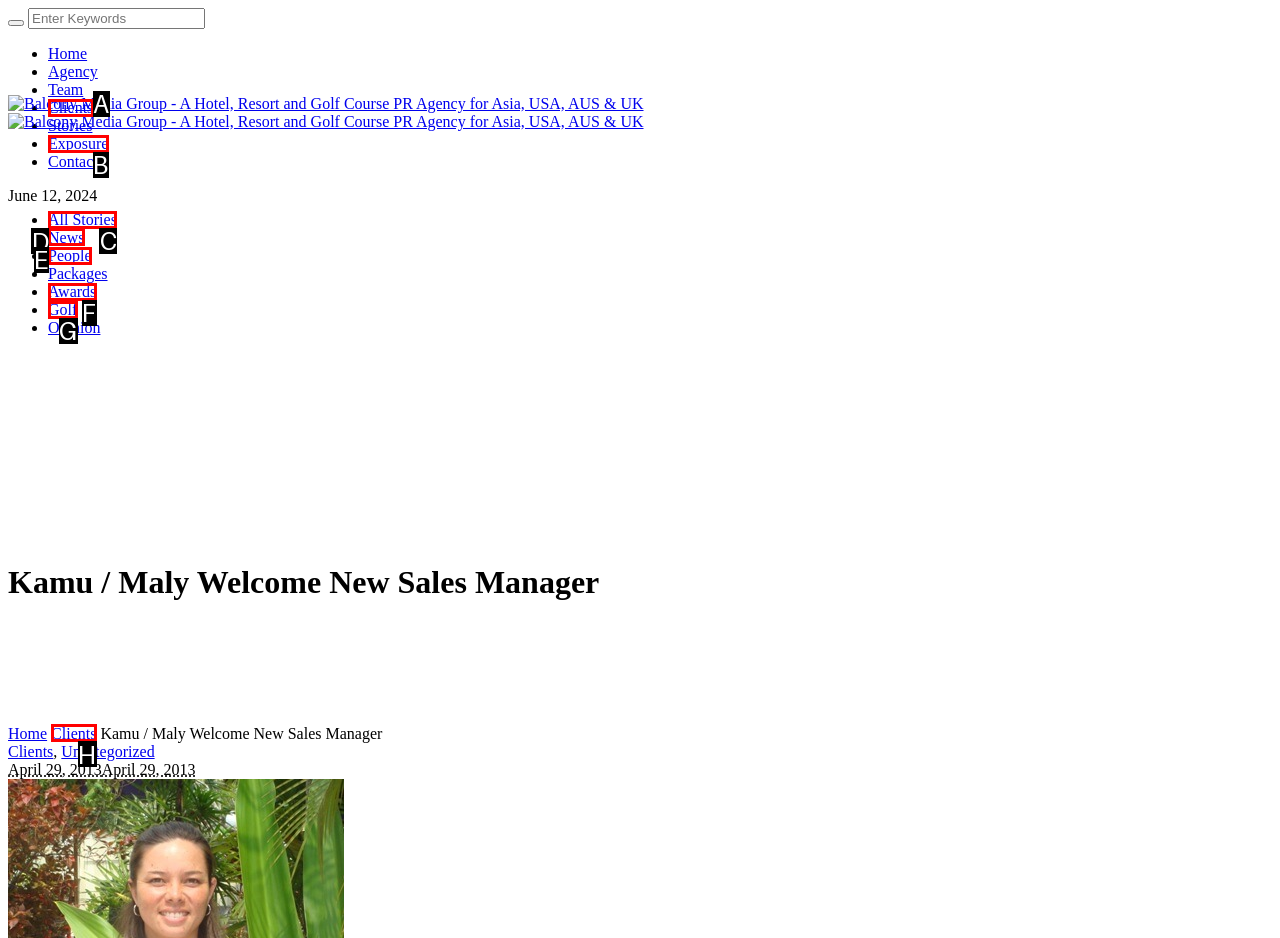Which HTML element should be clicked to perform the following task: Read the latest news
Reply with the letter of the appropriate option.

D